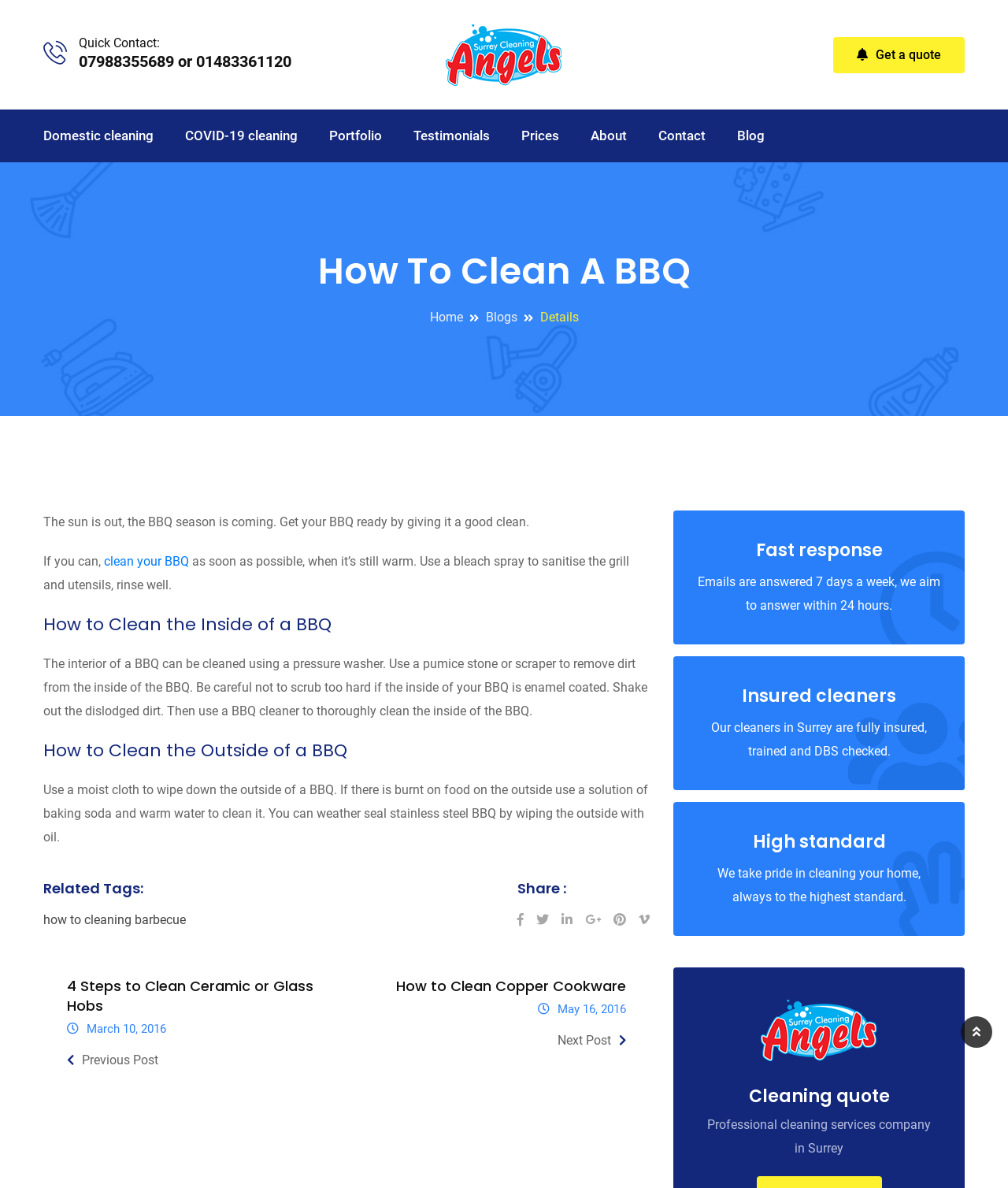What is the purpose of the 'Get a quote' button?
Please answer the question as detailed as possible based on the image.

The 'Get a quote' button is likely used to get a quote for cleaning services. The button is prominently displayed on the webpage, and the company is a cleaning services company, so it is reasonable to assume that the button is used to get a quote for their services.